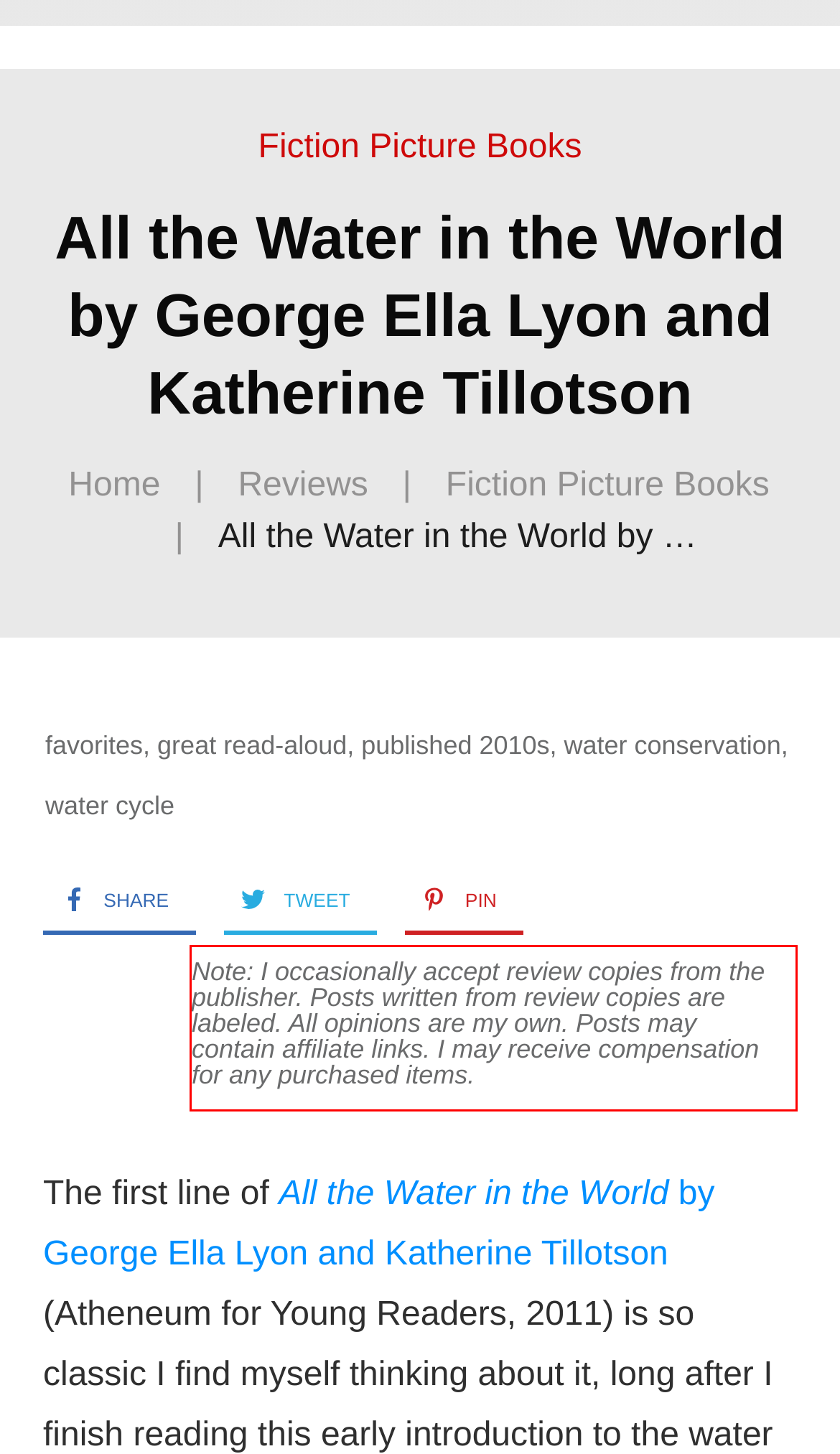Please look at the webpage screenshot and extract the text enclosed by the red bounding box.

Note: I occasionally accept review copies from the publisher. Posts written from review copies are labeled. All opinions are my own. Posts may contain affiliate links. I may receive compensation for any purchased items.